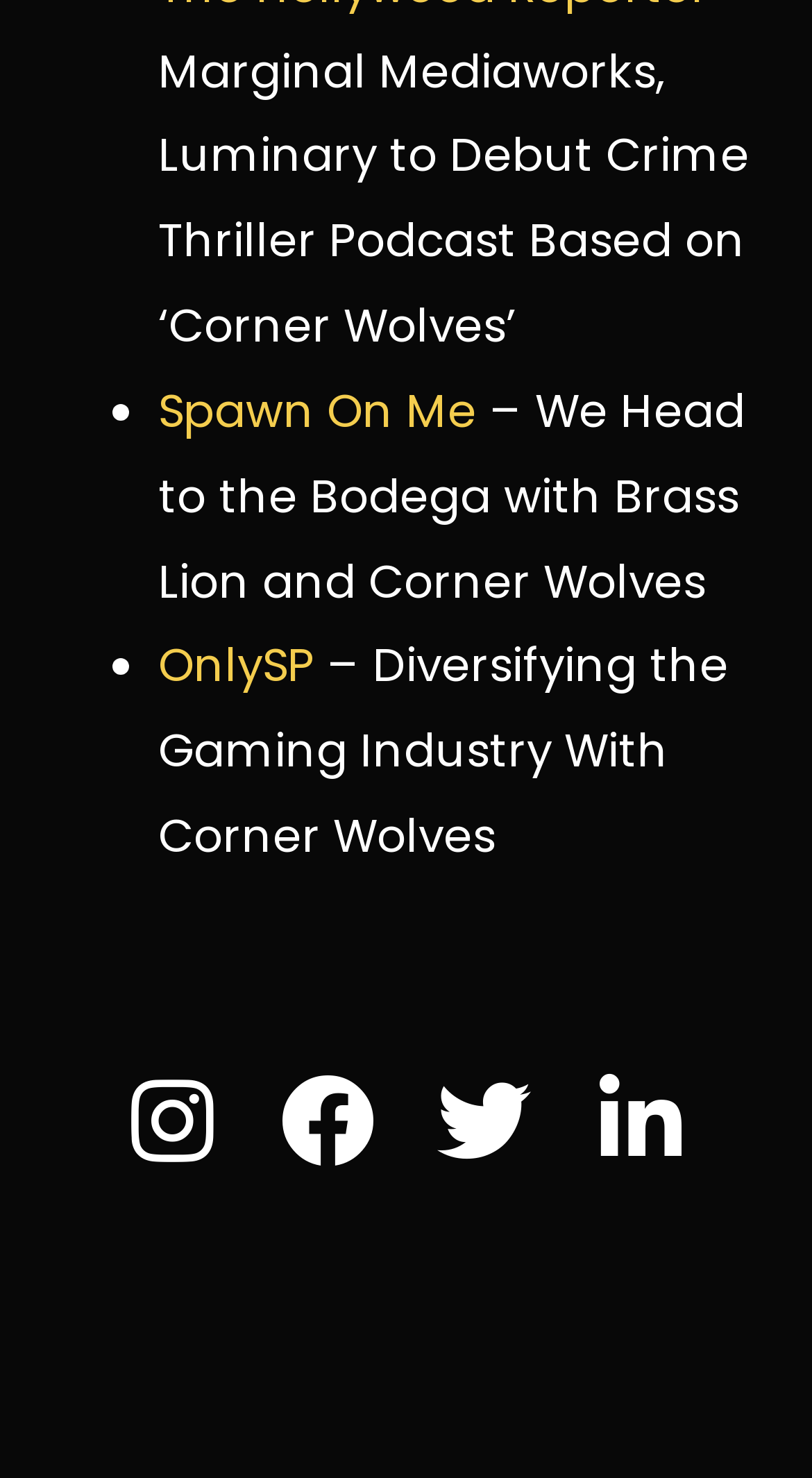What is the name of the first link?
Answer with a single word or phrase by referring to the visual content.

Spawn On Me